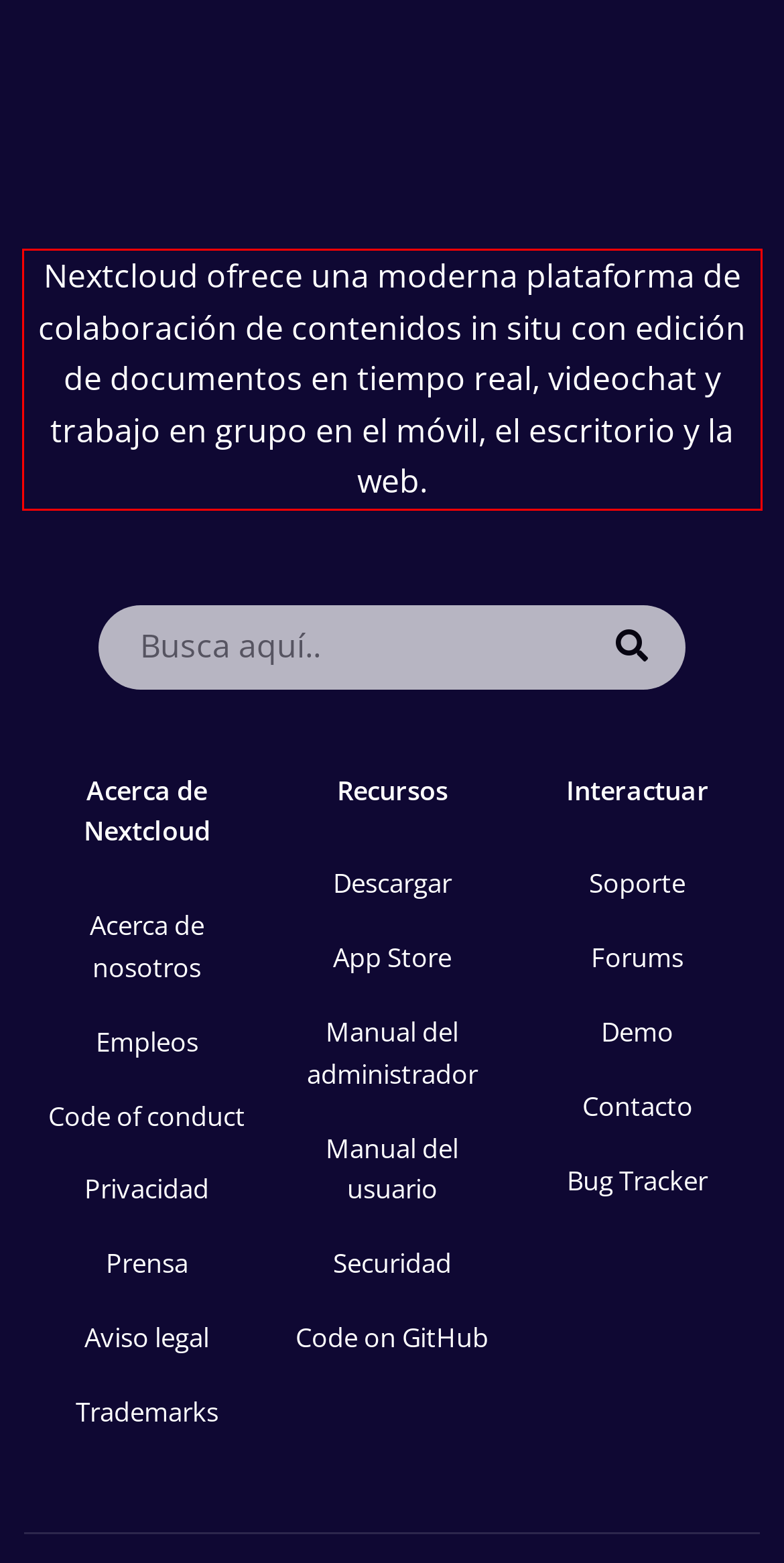By examining the provided screenshot of a webpage, recognize the text within the red bounding box and generate its text content.

Nextcloud ofrece una moderna plataforma de colaboración de contenidos in situ con edición de documentos en tiempo real, videochat y trabajo en grupo en el móvil, el escritorio y la web.